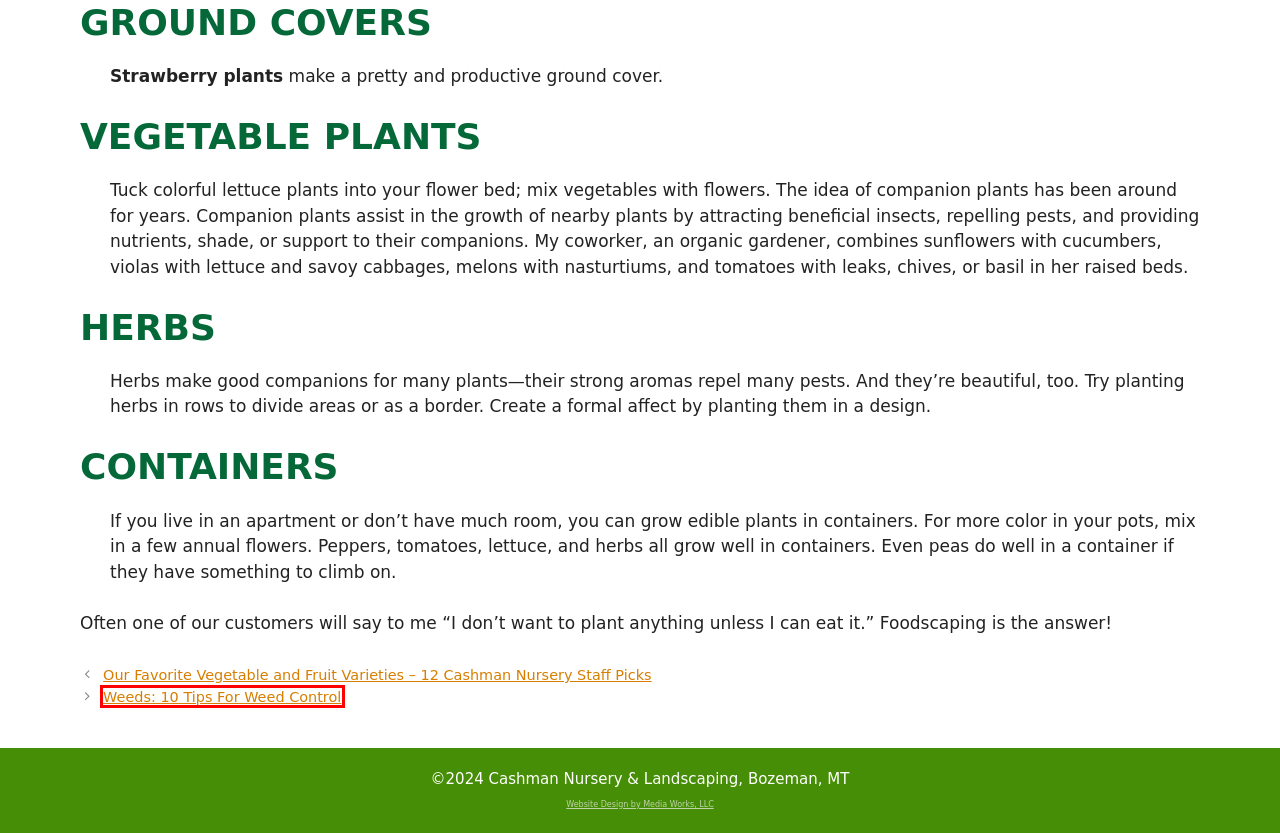Given a screenshot of a webpage featuring a red bounding box, identify the best matching webpage description for the new page after the element within the red box is clicked. Here are the options:
A. Contact Us – Cashman Nursery
B. Cashman Nursery – Nursery and Landscaping in Bozeman MT
C. Landscaping – Cashman Nursery
D. Gardening Tips – Cashman Nursery
E. Our Favorite Vegetable and Fruit Varieties – 12 Cashman Nursery Staff Picks – Cashman Nursery
F. Cashman Nursery Plant Finder - Bozeman Helena Butte Billings Dillon Big Sky Montana MT
G. Our Plants – Cashman Nursery
H. Weeds: 10 Tips For Weed Control – Cashman Nursery

H